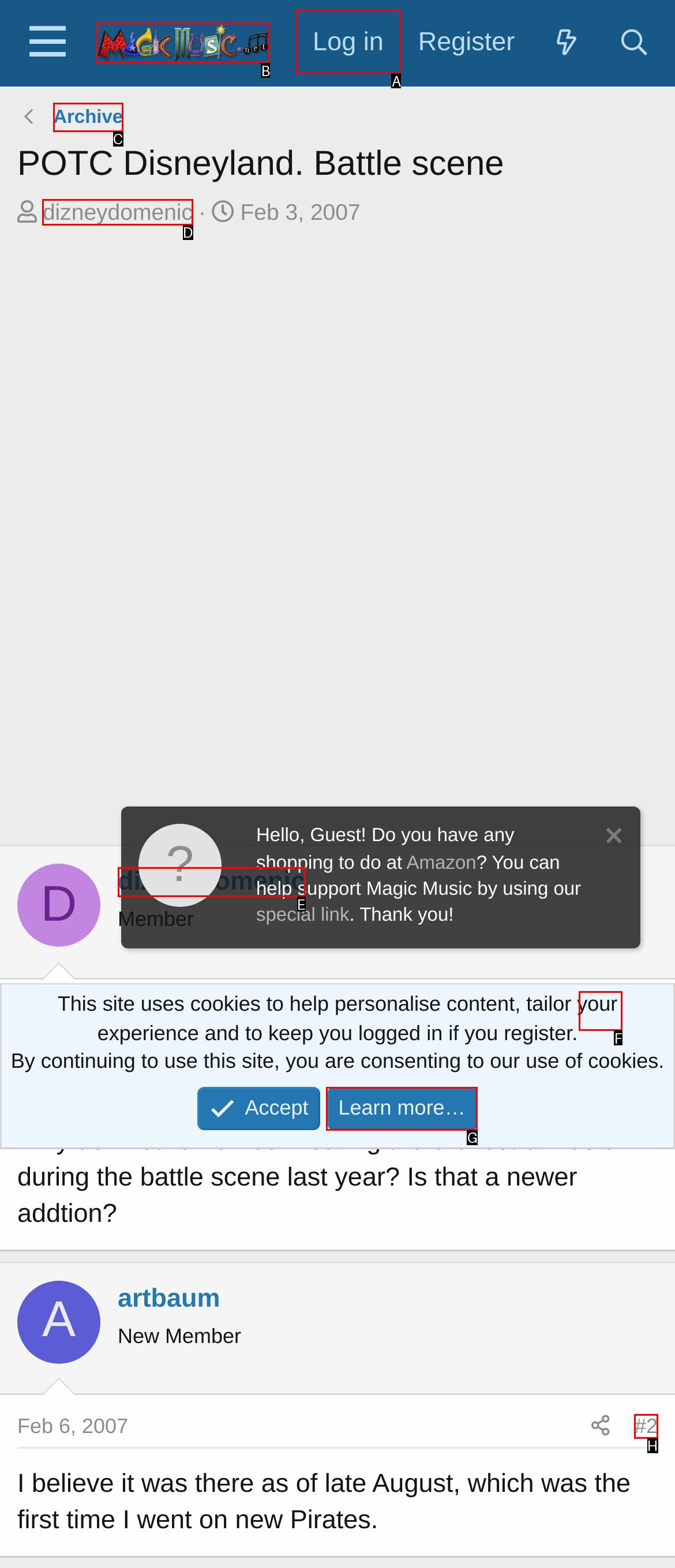From the given options, indicate the letter that corresponds to the action needed to complete this task: Log in to the website. Respond with only the letter.

A